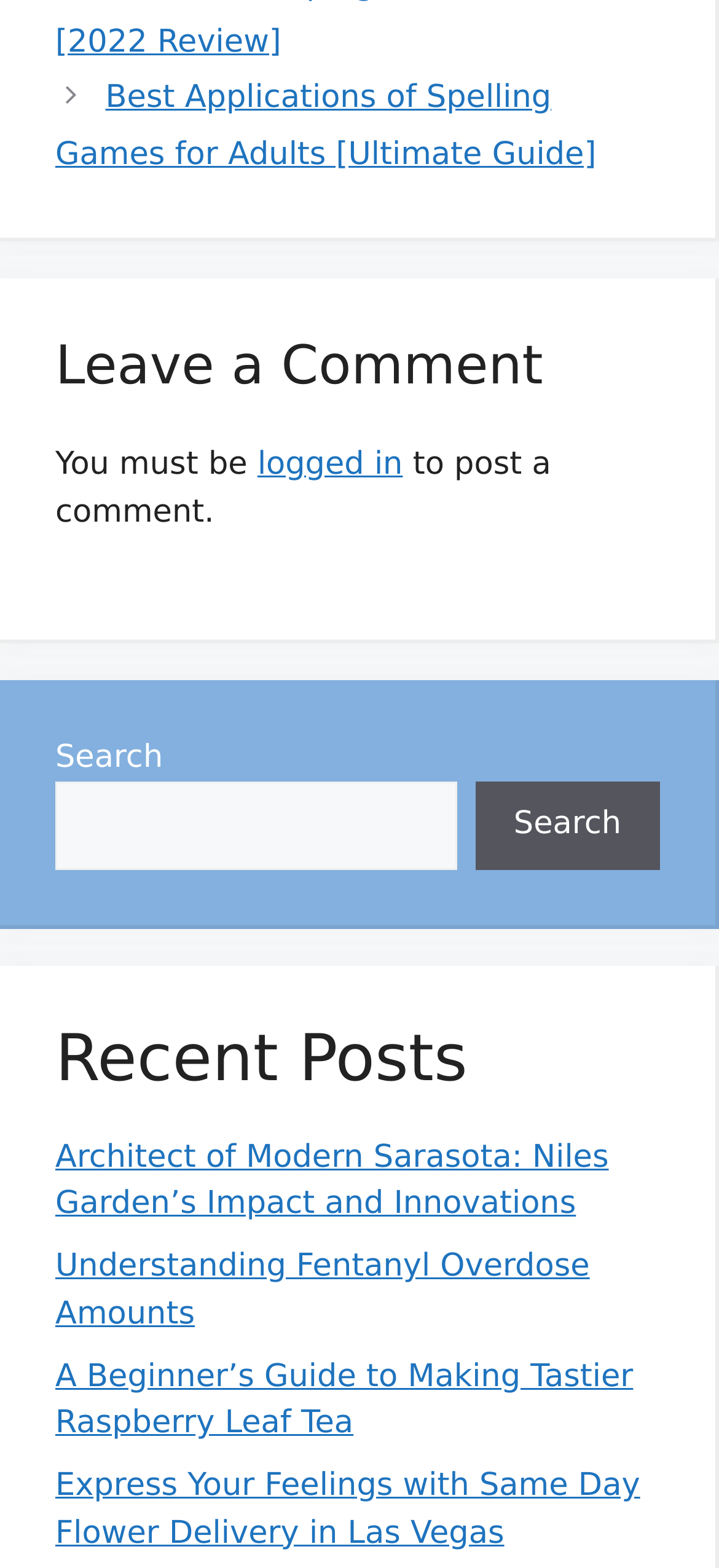From the webpage screenshot, identify the region described by Understanding Fentanyl Overdose Amounts. Provide the bounding box coordinates as (top-left x, top-left y, bottom-right x, bottom-right y), with each value being a floating point number between 0 and 1.

[0.077, 0.796, 0.82, 0.849]